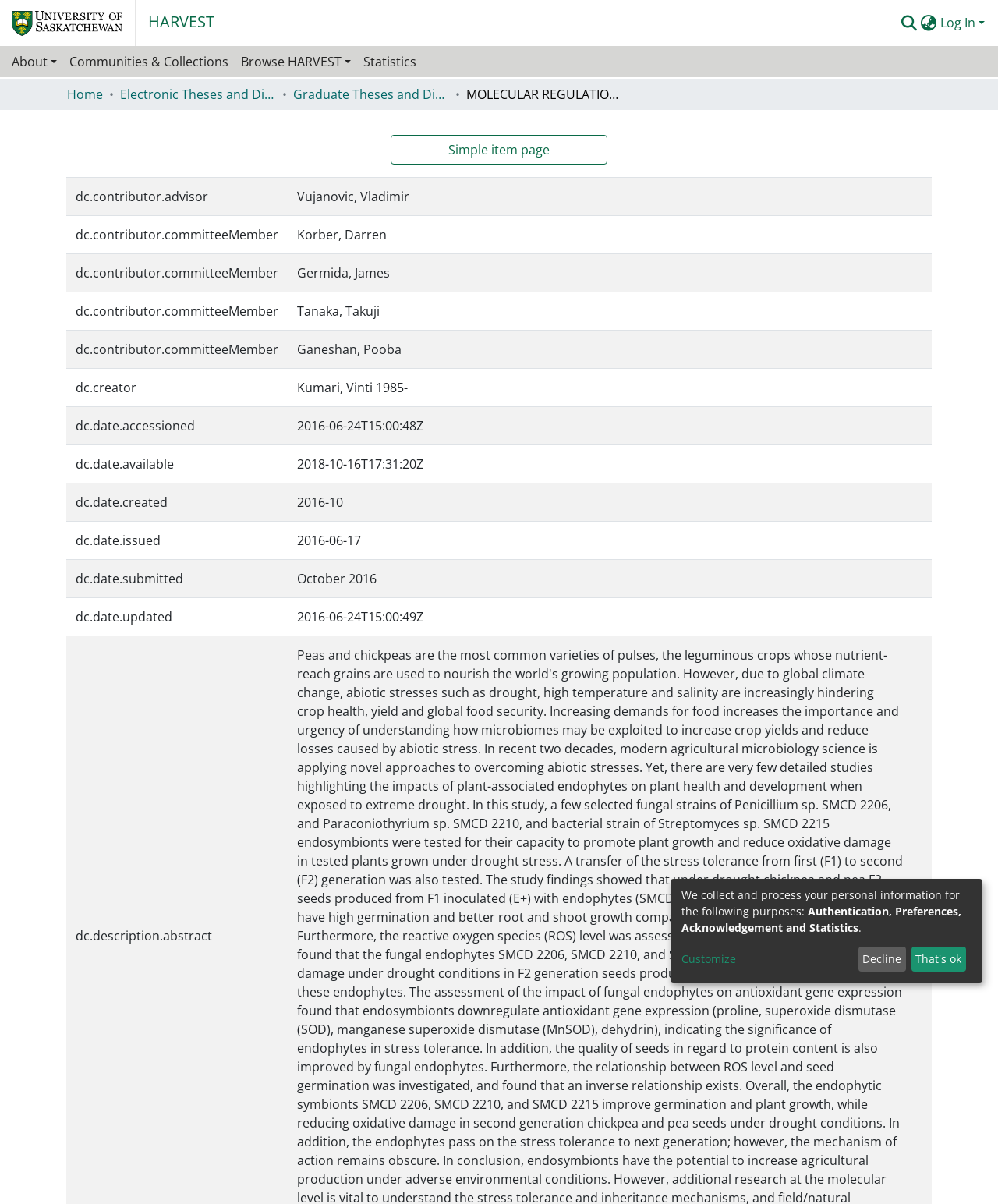Based on the description "Customize", find the bounding box of the specified UI element.

[0.683, 0.79, 0.854, 0.803]